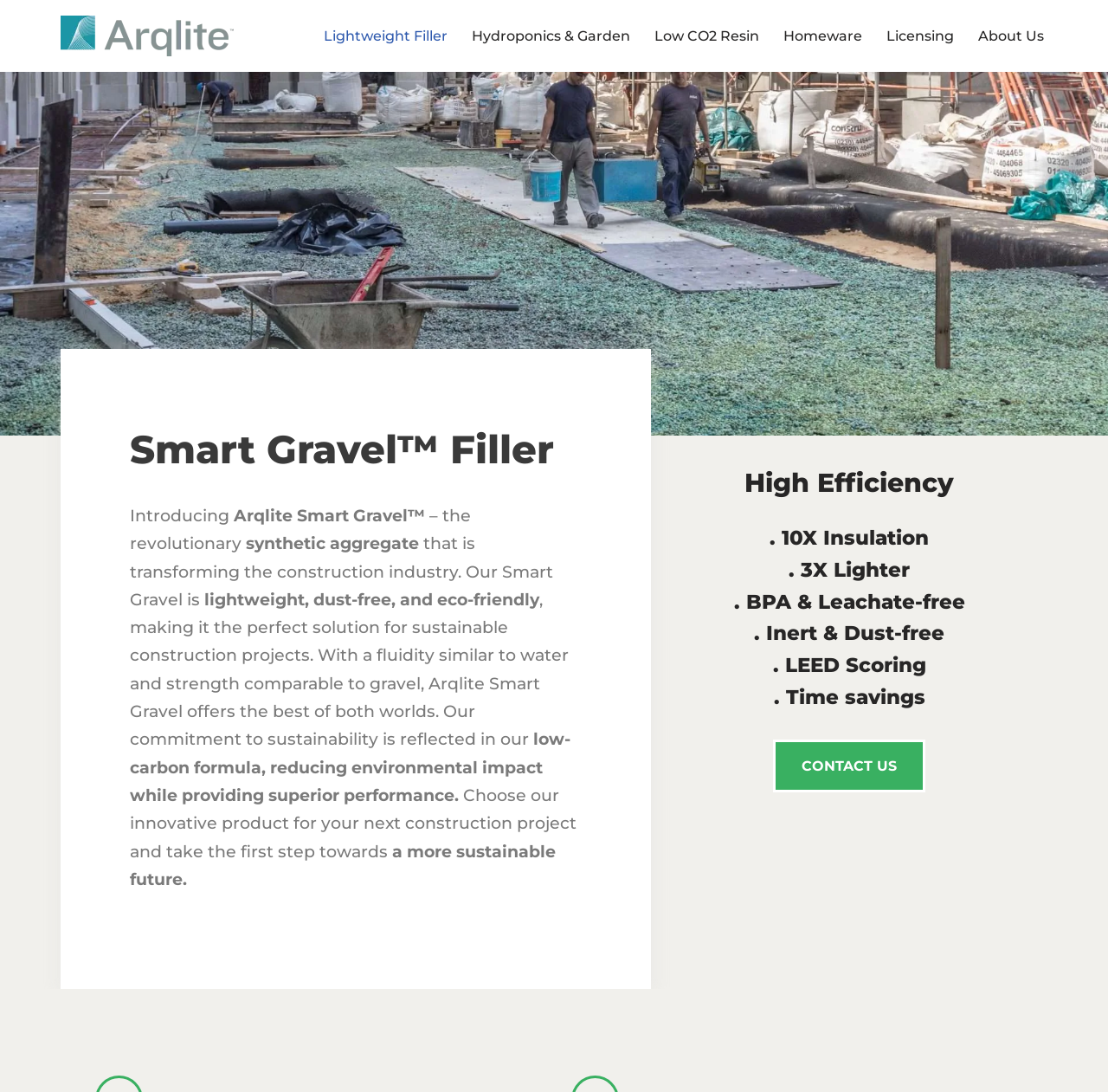What are the benefits of Arqlite Smart Gravel?
Examine the screenshot and reply with a single word or phrase.

Lightweight, dust-free, eco-friendly